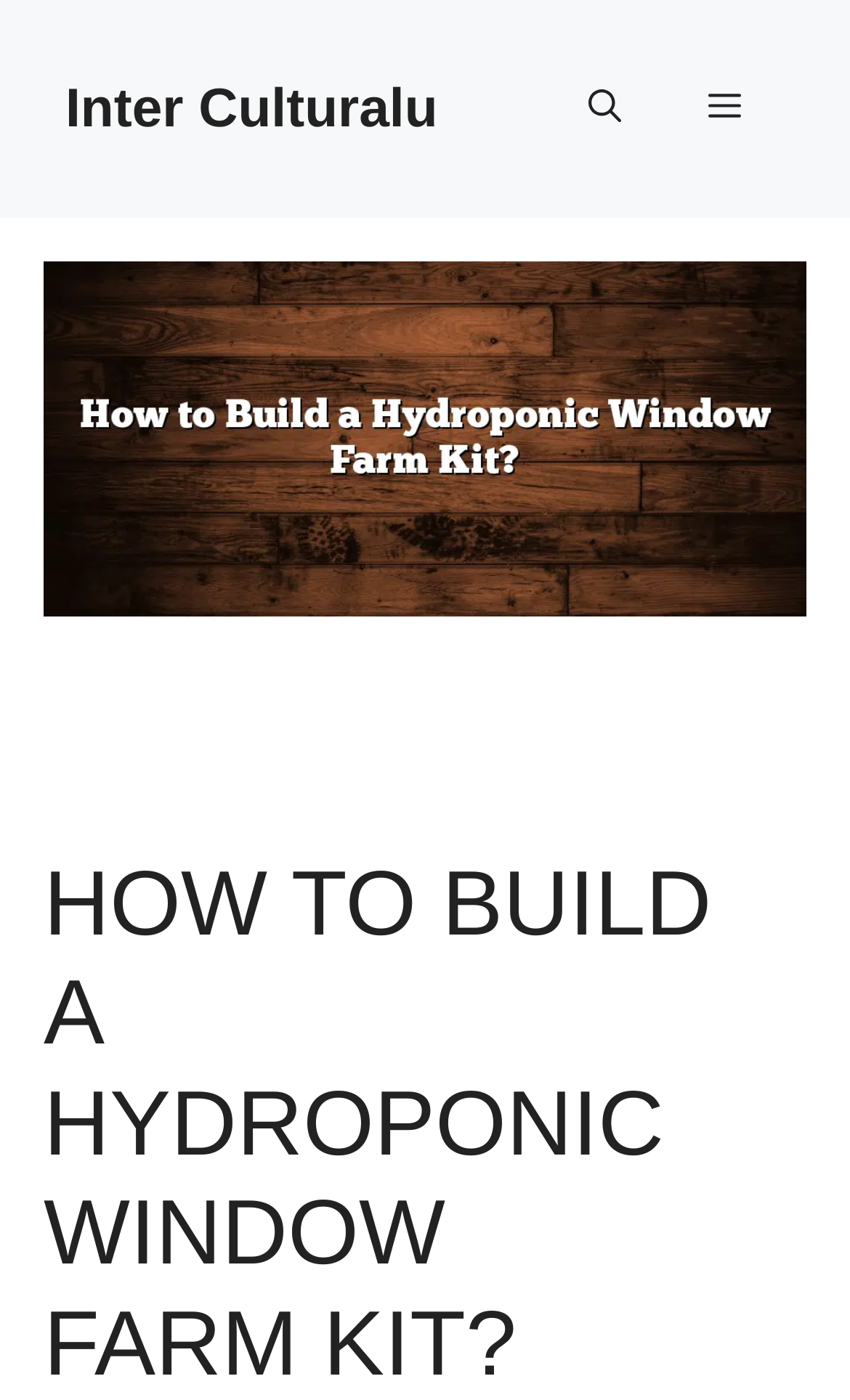What is the layout of the banner at the top of the webpage?
Kindly give a detailed and elaborate answer to the question.

The banner at the top of the webpage contains the text 'Site' and has a bounding box that spans the entire width of the webpage, indicating that it is a horizontal banner.